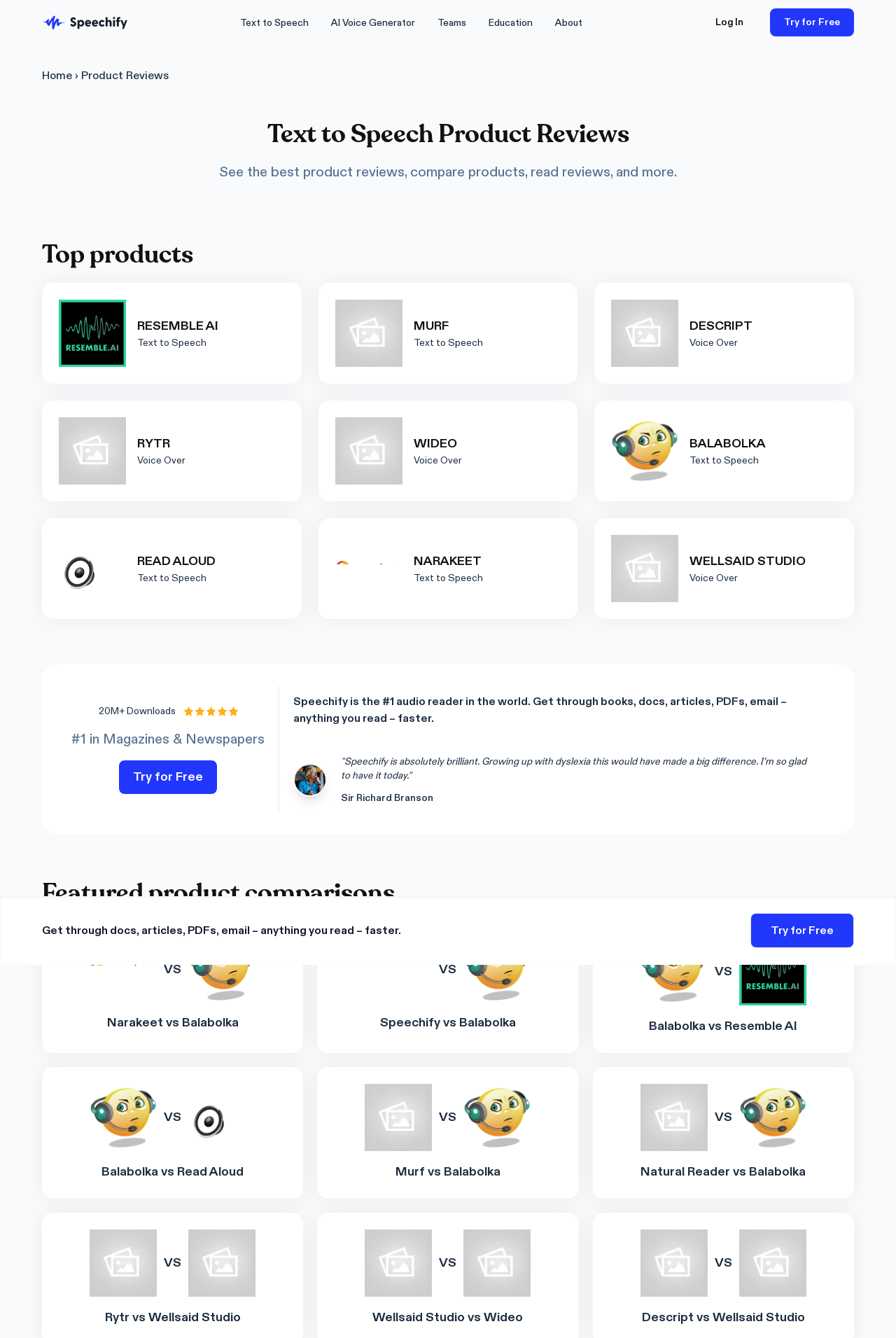Please identify the bounding box coordinates of the area I need to click to accomplish the following instruction: "Get started with 'Speechify' for free".

[0.859, 0.006, 0.953, 0.027]